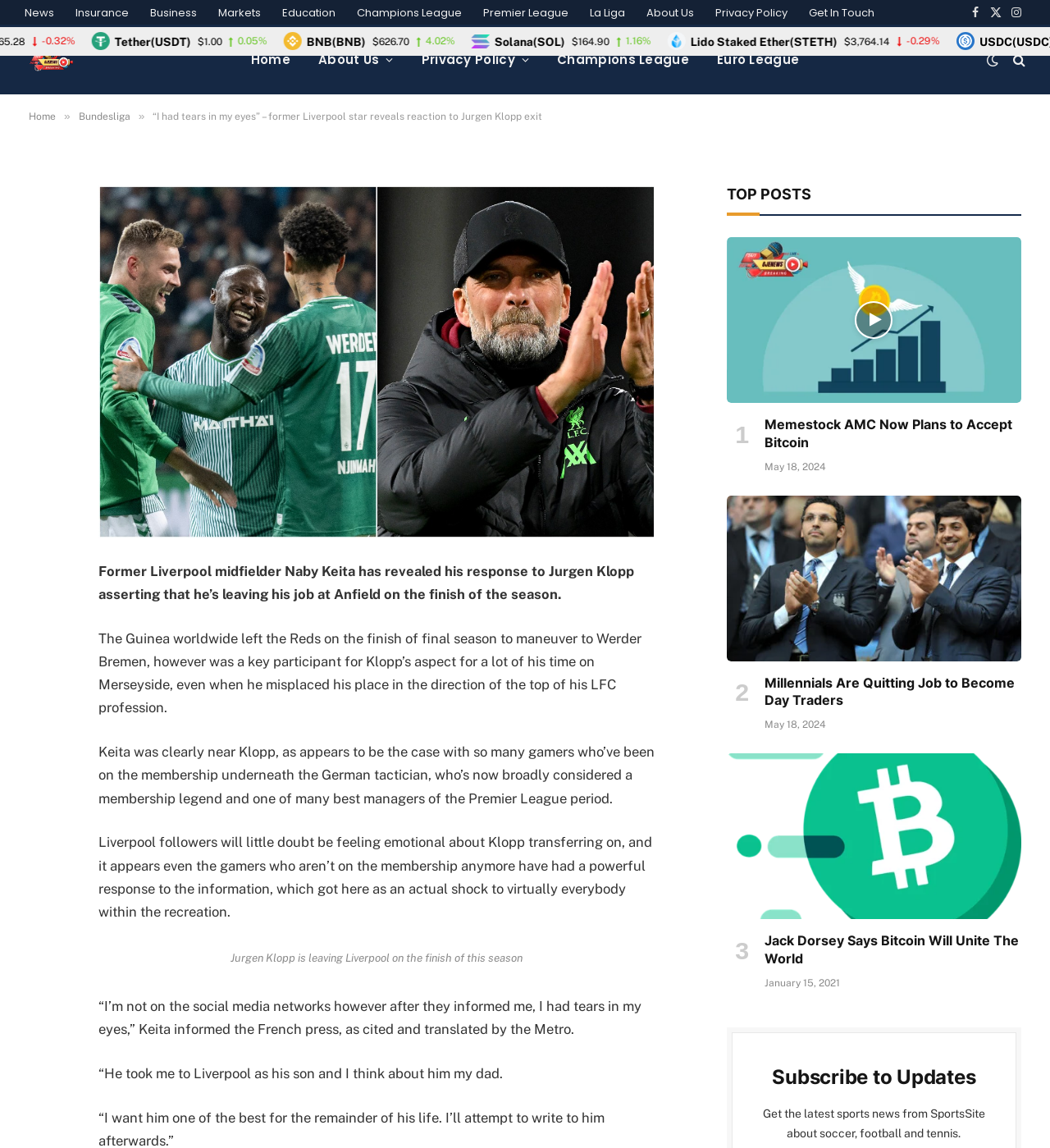Respond with a single word or phrase for the following question: 
What is the name of the website mentioned in the article?

OjeNews